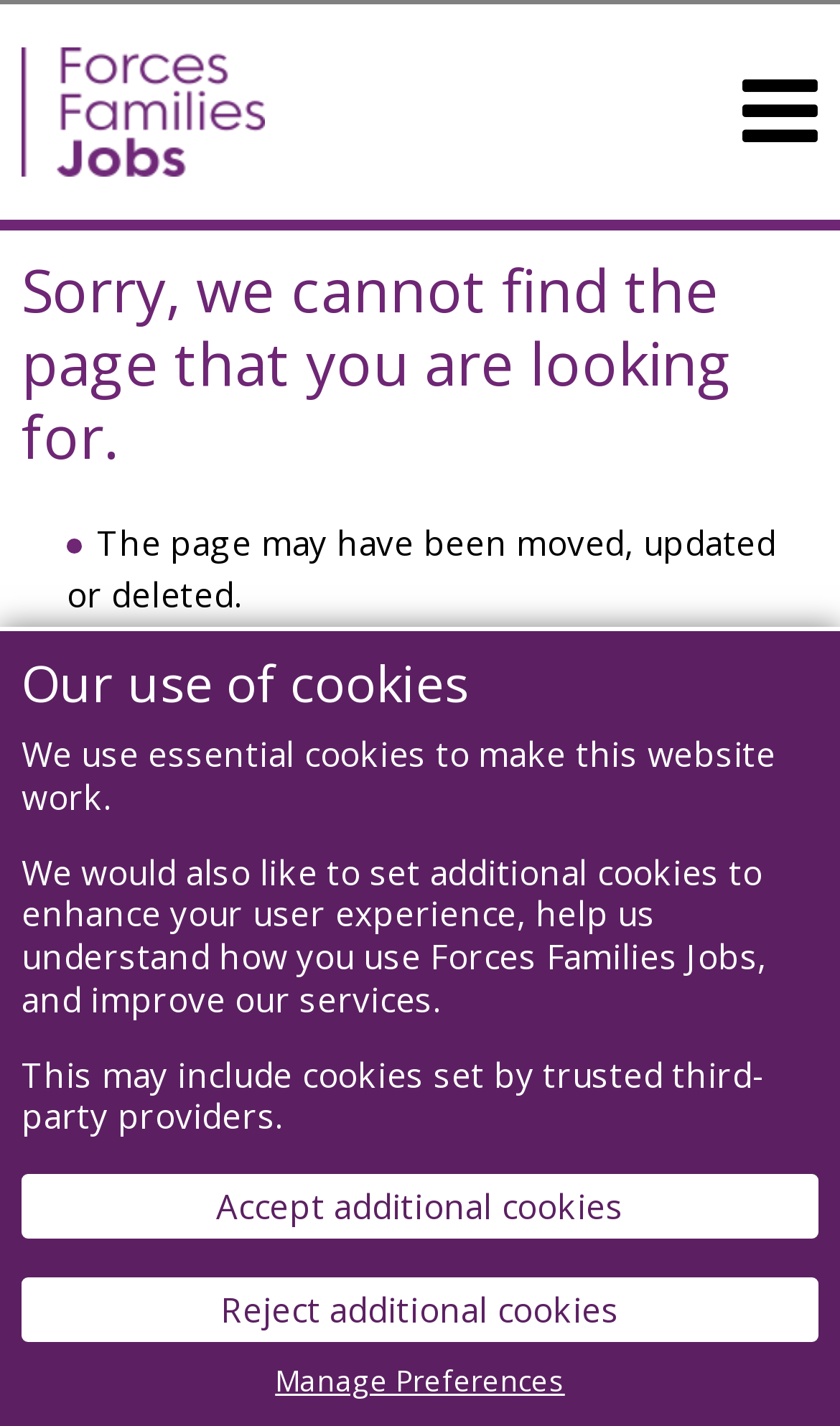Show the bounding box coordinates for the HTML element as described: "Sitemap".

[0.277, 0.629, 0.435, 0.662]